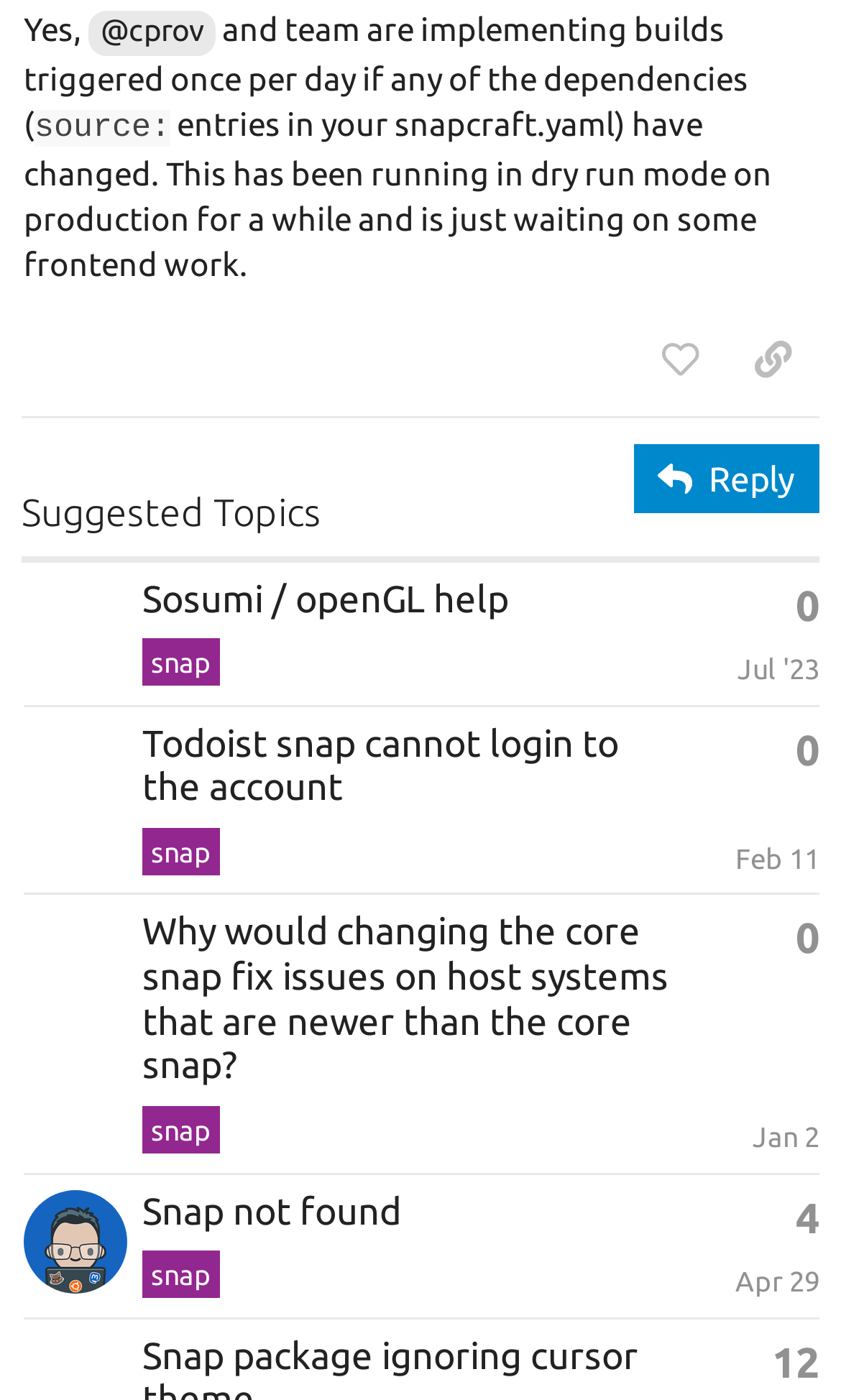Can you find the bounding box coordinates for the element that needs to be clicked to execute this instruction: "view topic Sosumi / openGL help"? The coordinates should be given as four float numbers between 0 and 1, i.e., [left, top, right, bottom].

[0.169, 0.412, 0.605, 0.441]